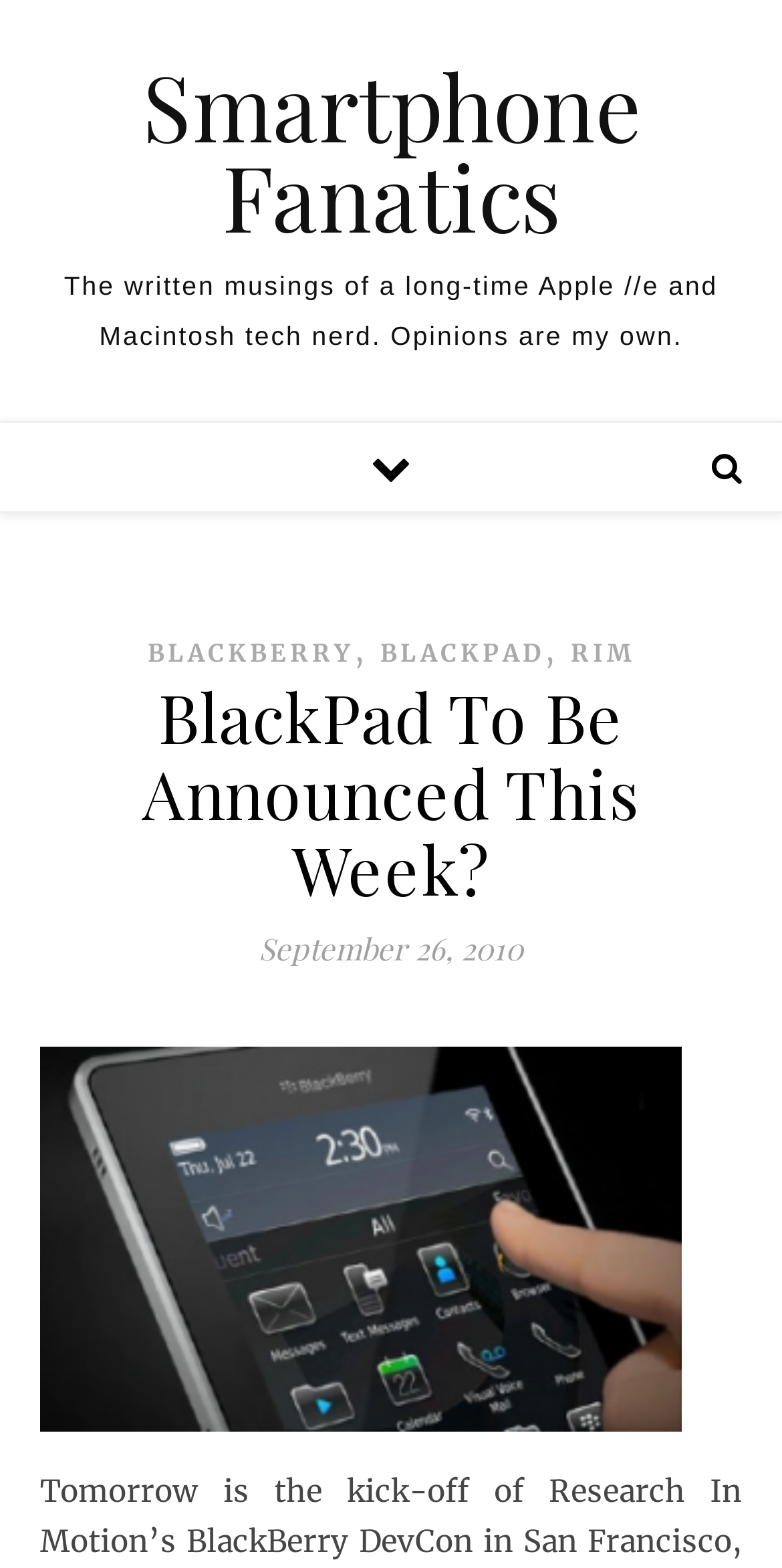Please identify the primary heading on the webpage and return its text.

BlackPad To Be Announced This Week?